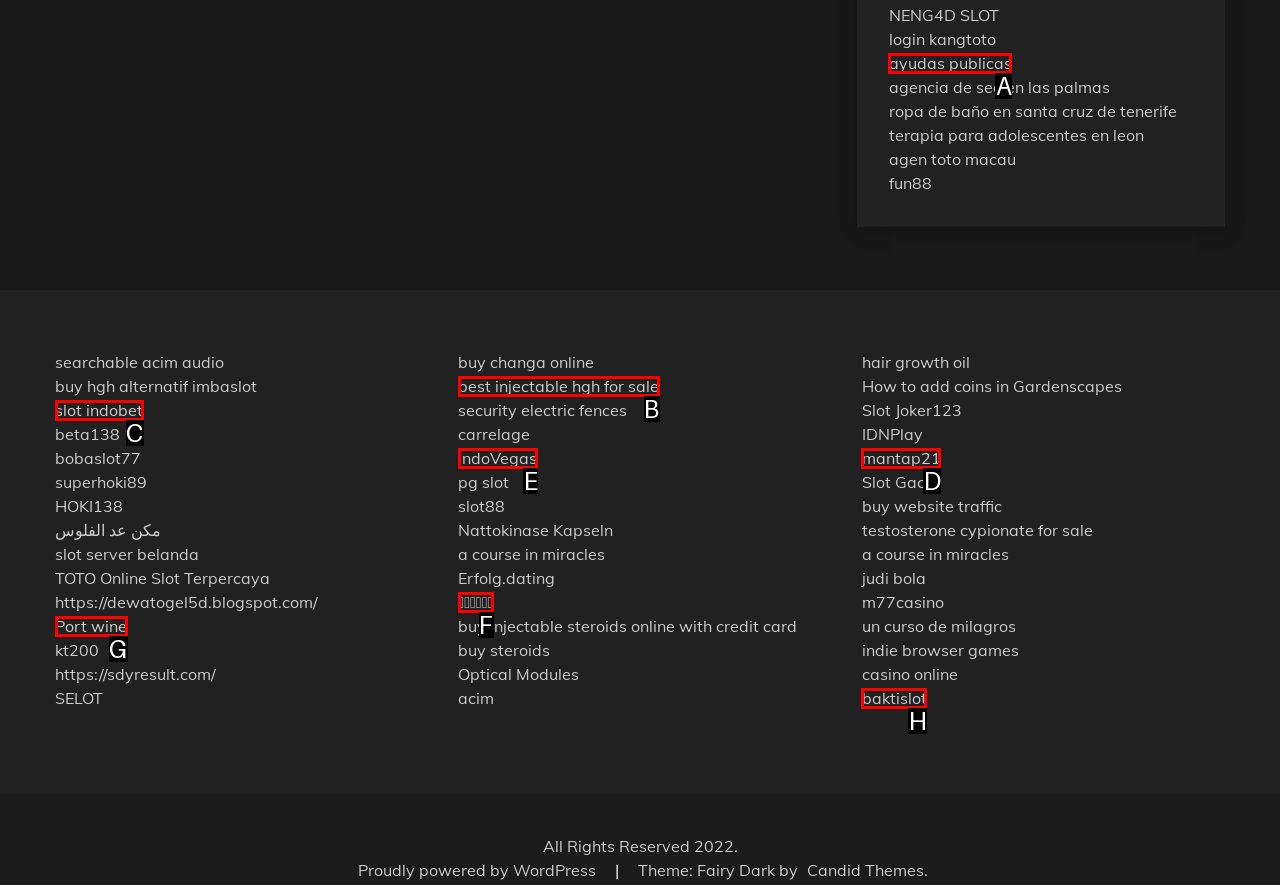Choose the HTML element you need to click to achieve the following task: go to IndoVegas
Respond with the letter of the selected option from the given choices directly.

E